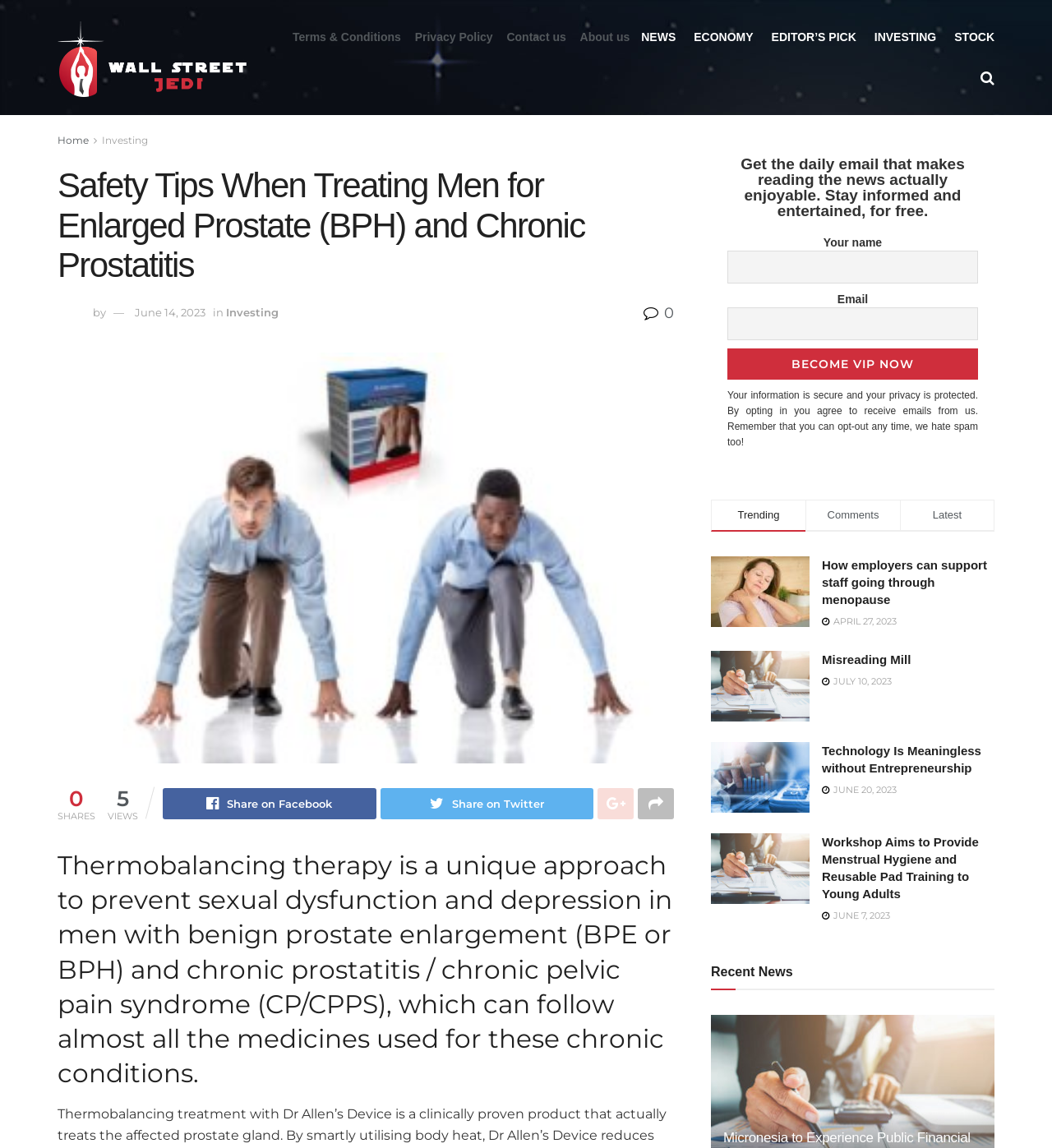Determine the webpage's heading and output its text content.

Safety Tips When Treating Men for Enlarged Prostate (BPH) and Chronic Prostatitis